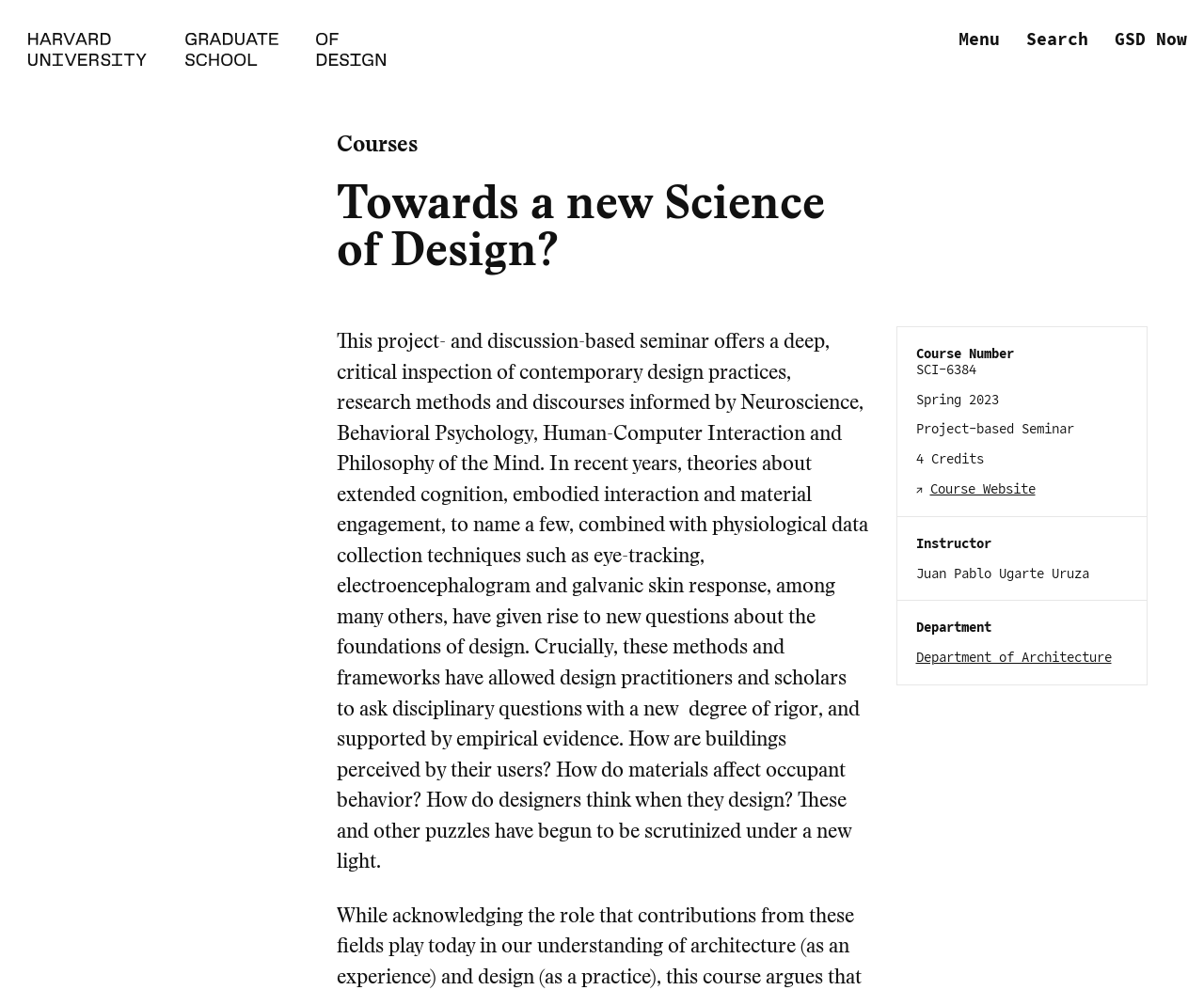Based on the description "Department of Architecture", find the bounding box of the specified UI element.

[0.761, 0.655, 0.923, 0.673]